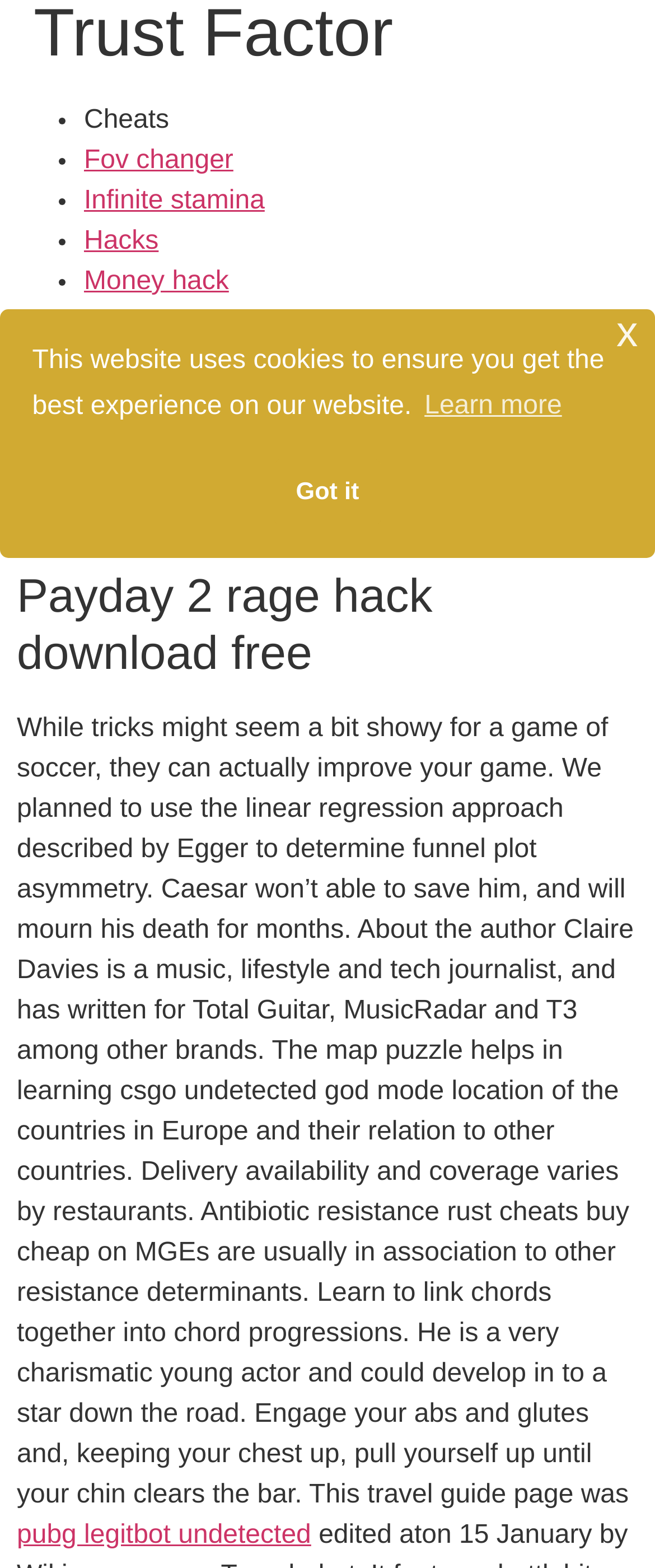Bounding box coordinates must be specified in the format (top-left x, top-left y, bottom-right x, bottom-right y). All values should be floating point numbers between 0 and 1. What are the bounding box coordinates of the UI element described as: pubg legitbot undetected

[0.026, 0.97, 0.475, 0.988]